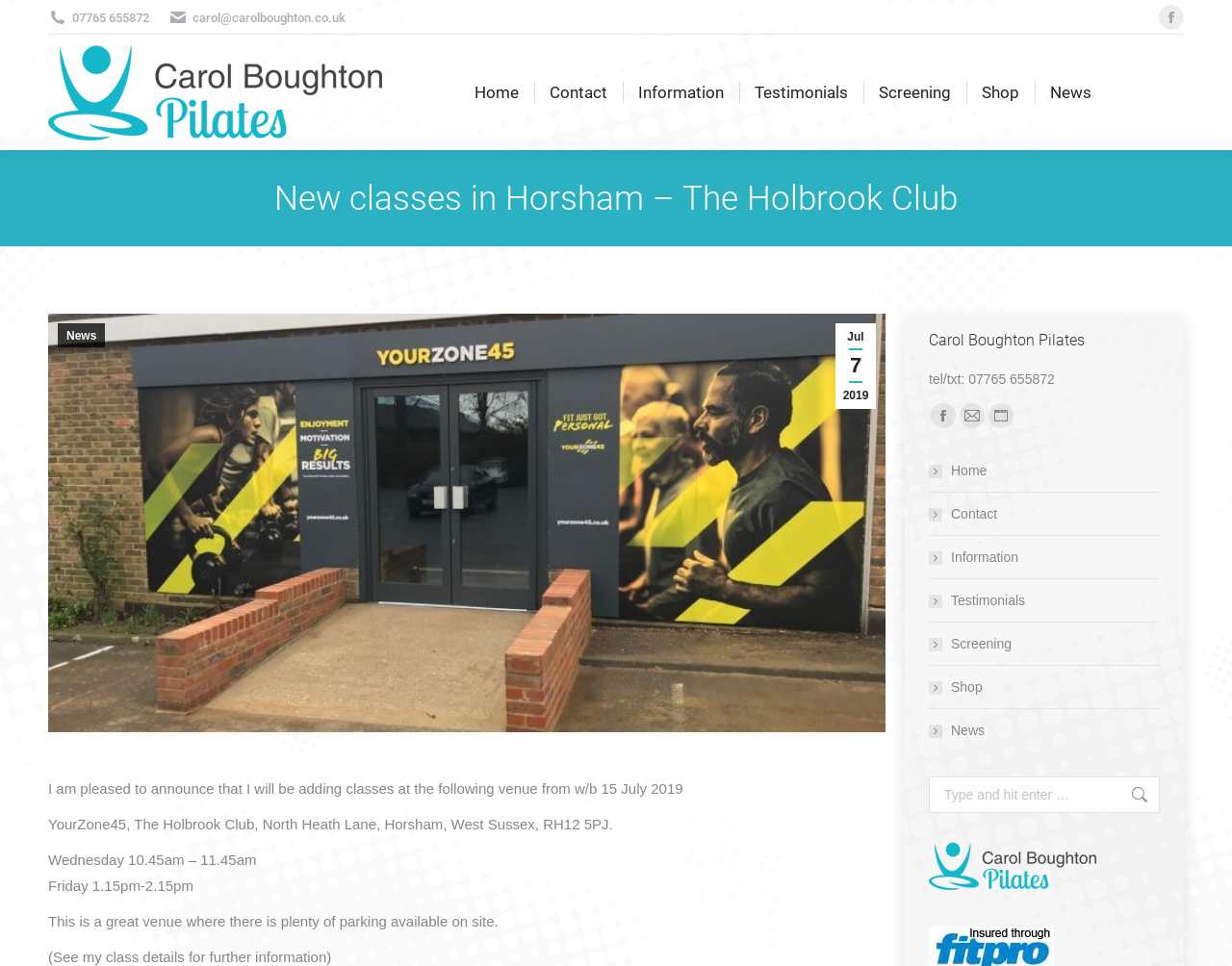Could you highlight the region that needs to be clicked to execute the instruction: "Click the News link"?

[0.848, 0.066, 0.891, 0.125]